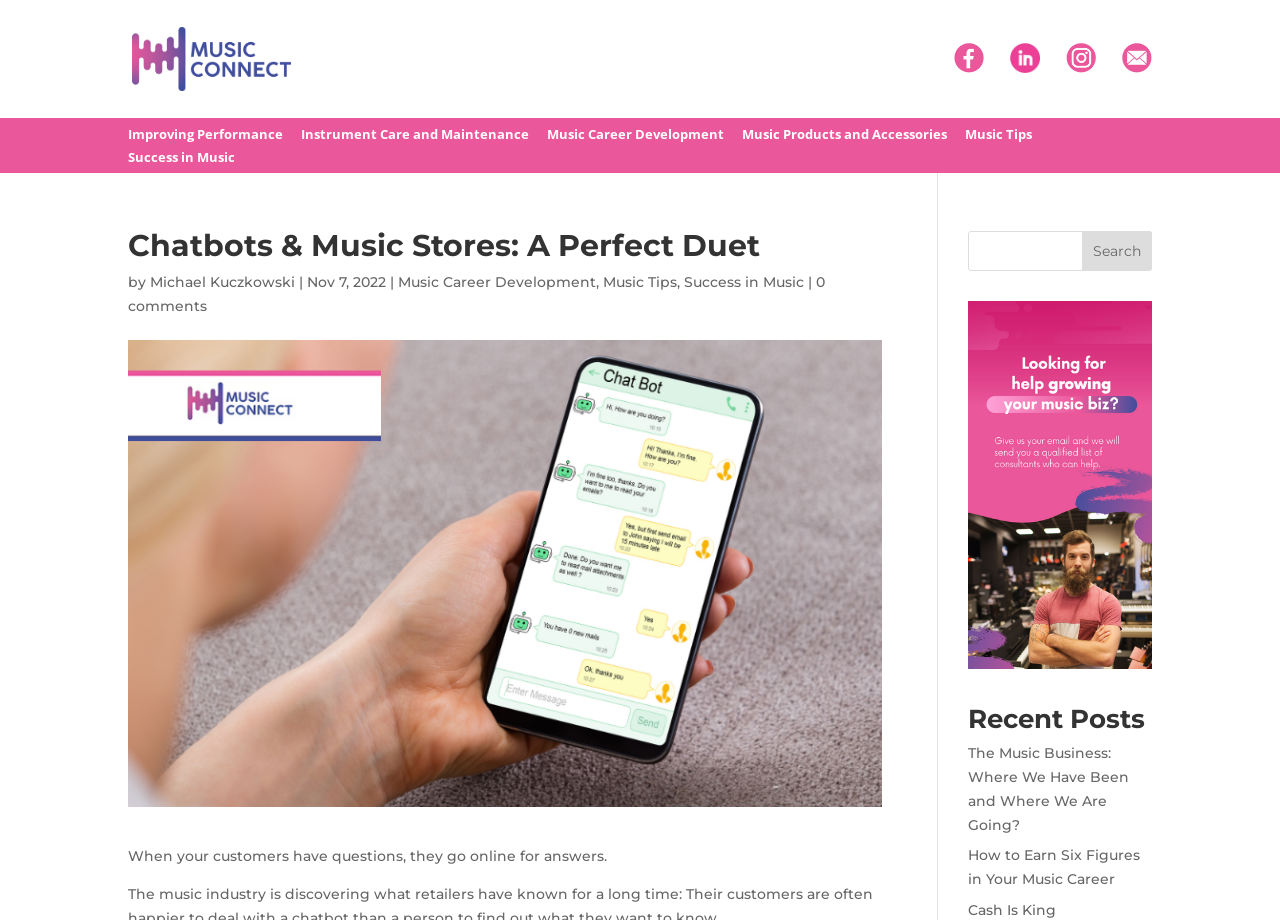How many links are there in the 'Recent Posts' section?
Please elaborate on the answer to the question with detailed information.

I counted the number of links in the 'Recent Posts' section, which starts with the heading 'Recent Posts' and contains three links to different articles.